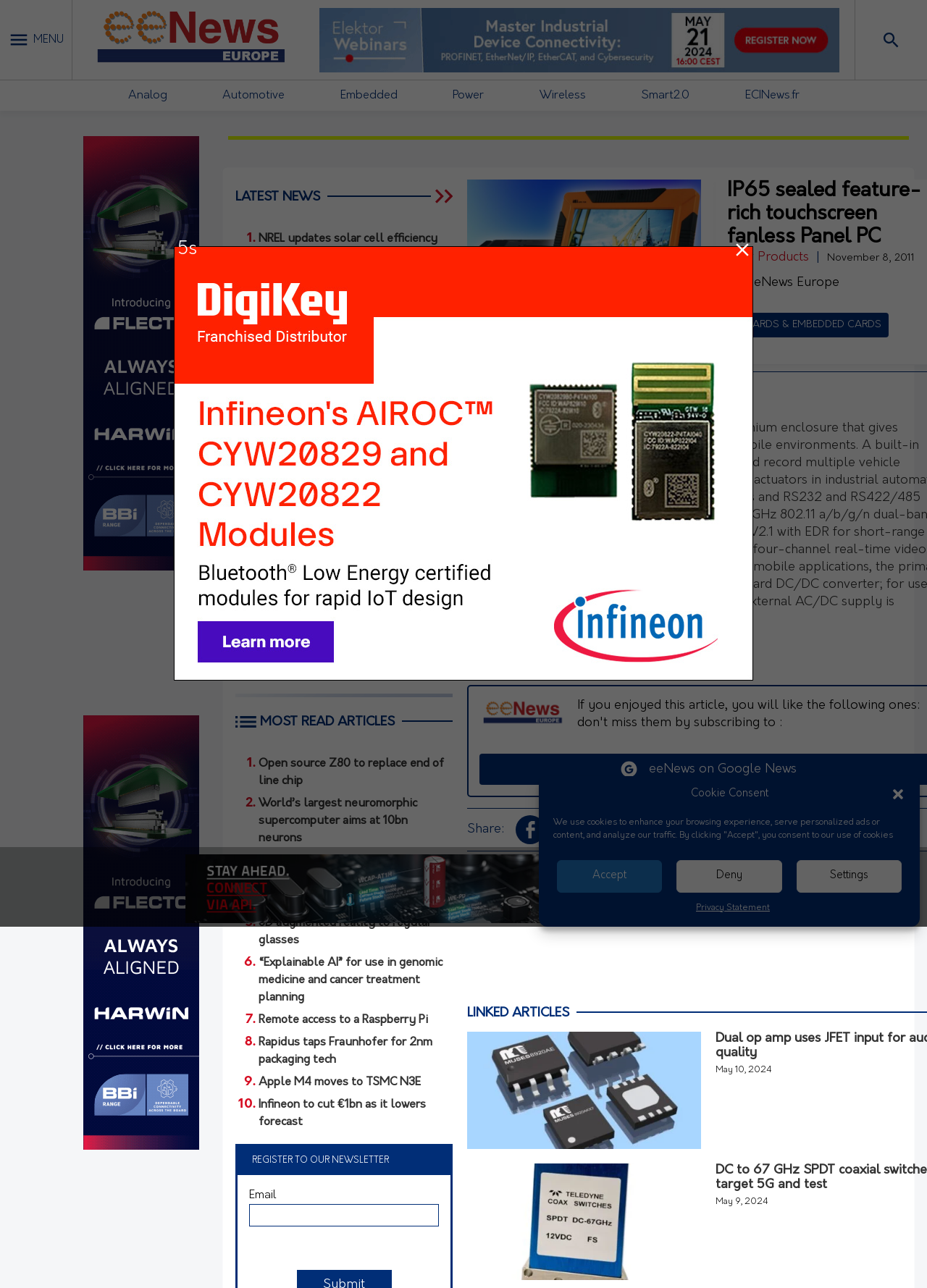Could you indicate the bounding box coordinates of the region to click in order to complete this instruction: "Click the 'MENU' button".

[0.036, 0.027, 0.069, 0.036]